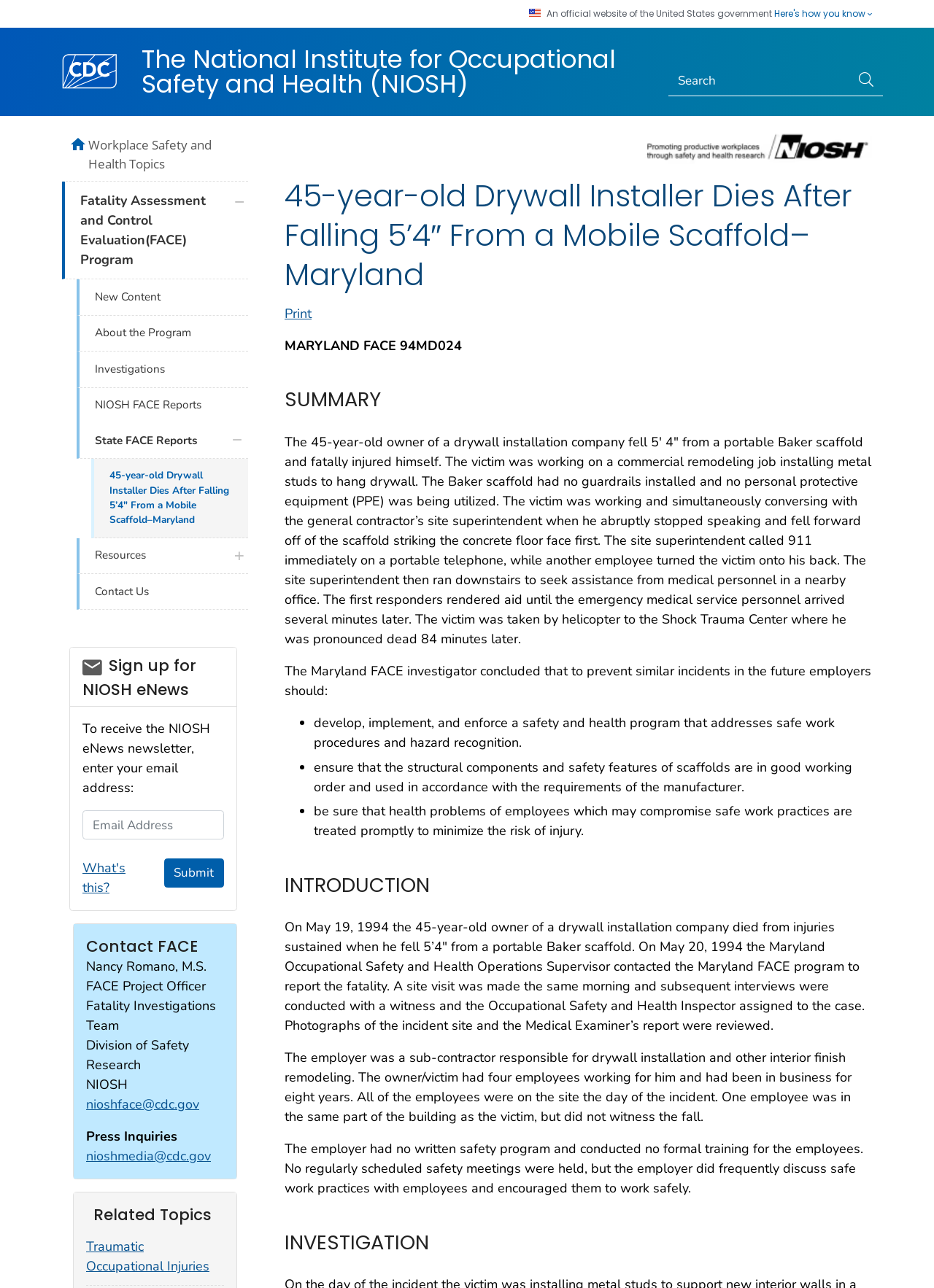Kindly determine the bounding box coordinates for the clickable area to achieve the given instruction: "Sign up for NIOSH eNews".

[0.088, 0.509, 0.21, 0.543]